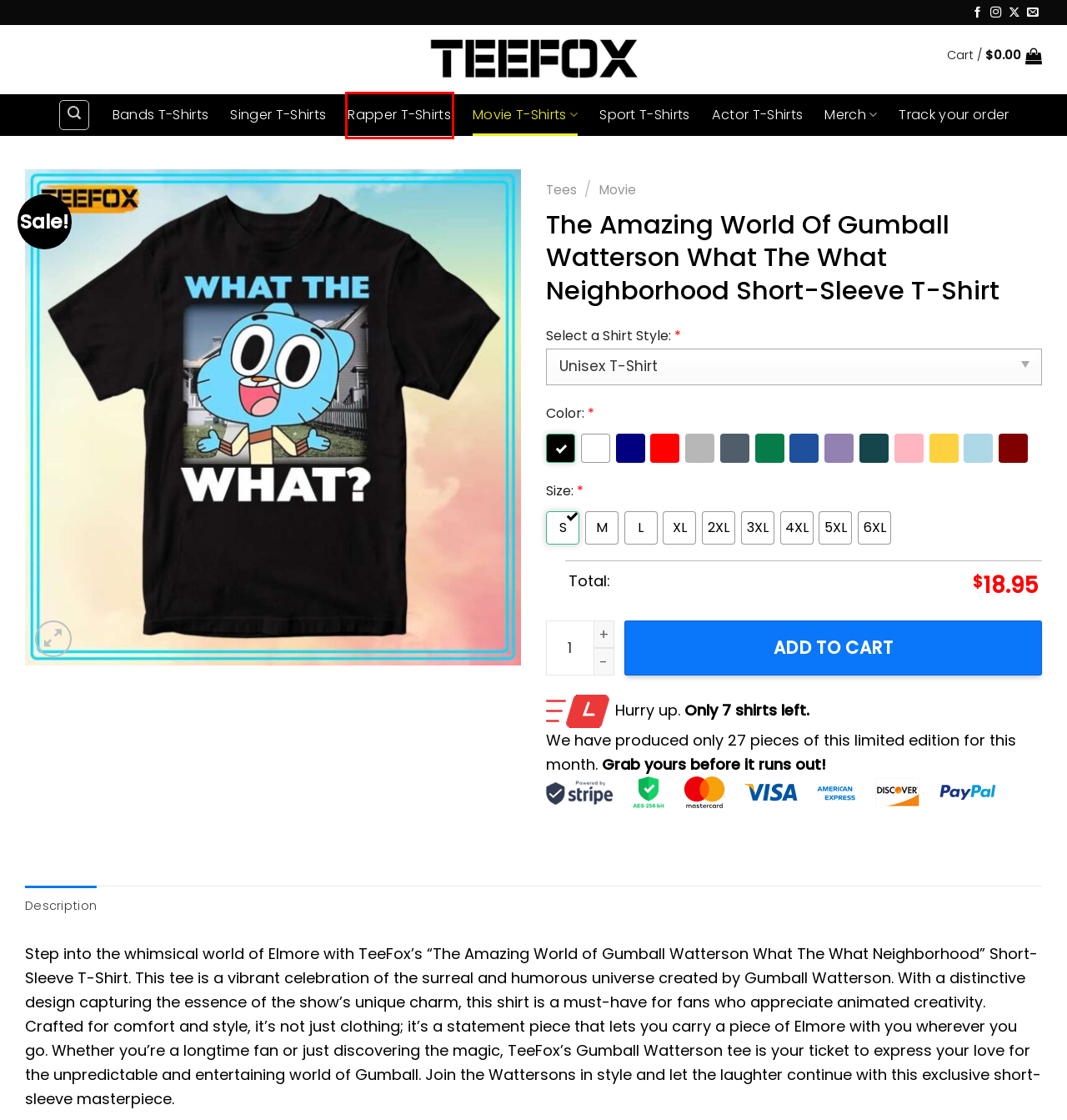You have a screenshot of a webpage where a red bounding box highlights a specific UI element. Identify the description that best matches the resulting webpage after the highlighted element is clicked. The choices are:
A. Tees - TeeFox Store
B. Rapper Rap Hip Hop Music T-Shirt
C. Film Actor And Movie Actress T-Shirt - TeeFox Store
D. Merch
E. Sport NBA NFL MLB Boxing T-Shirt
F. TeeFox Store | Band Shirts, Concert Shirts, Rapper Shirts, Singer Shirts, Movie Shirts
G. Movie, TV Show, Sitcom And Film Series T-Shirt
H. Cart

B